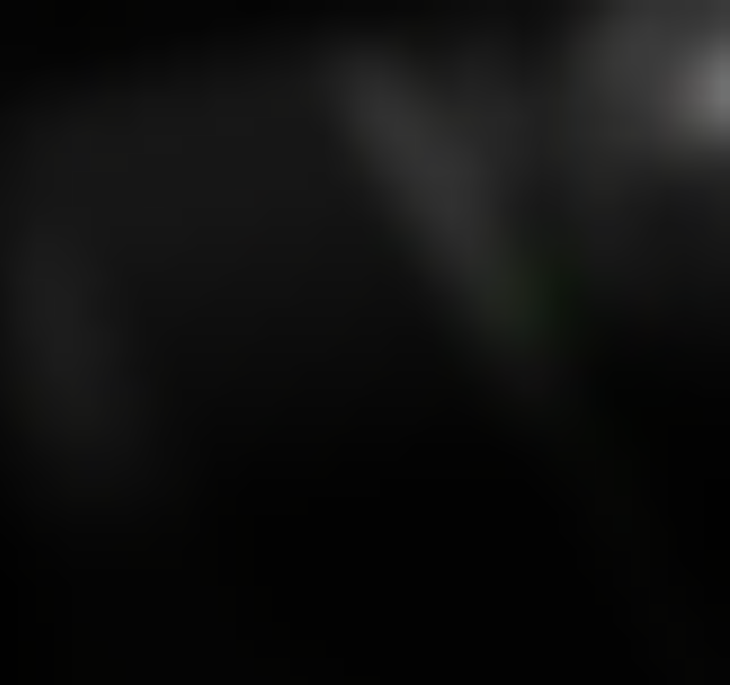Convey a detailed narrative of what is depicted in the image.

The image showcases a sleek, modern device highlighted against a dark background, suggesting a high-end technological aesthetic. This device likely features advanced capabilities, as indicated by its association with the "Supreme Series," which boasts superior brightness and color calibration in line with the CIE standard. The accompanying text suggests that this series offers 4K Ultra-HD quality and smoother color transitions compared to standard HD LED displays, ensuring a vivid and authentic viewing experience. The device is designed for hassle-free front serviceability, emphasizing easy installation and maintenance through a cable-free setup and intuitive handling with tools that utilize a magnetic attachment system.